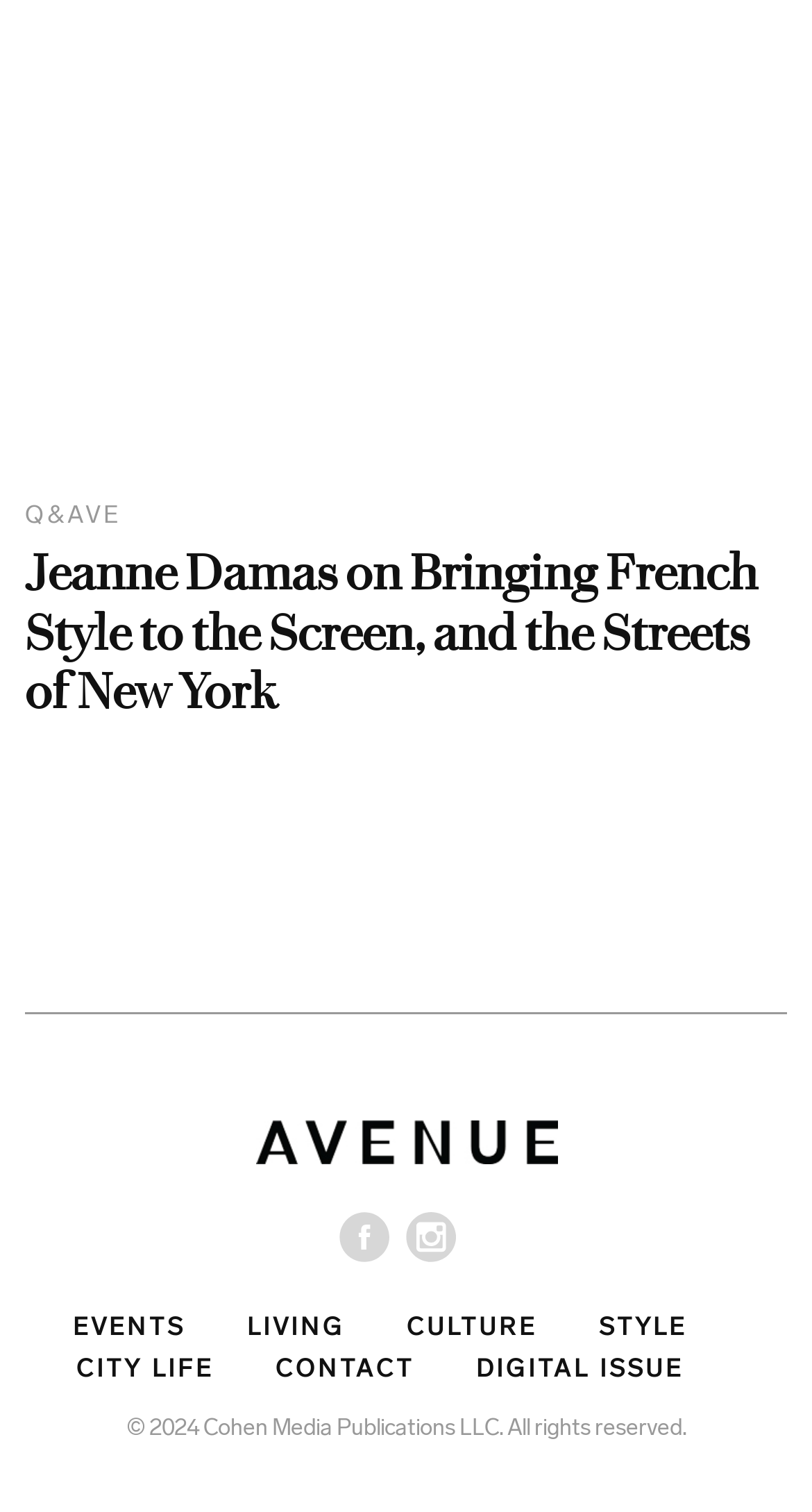Locate the bounding box coordinates of the area to click to fulfill this instruction: "click the image at the top left". The bounding box should be presented as four float numbers between 0 and 1, in the order [left, top, right, bottom].

[0.314, 0.742, 0.686, 0.77]